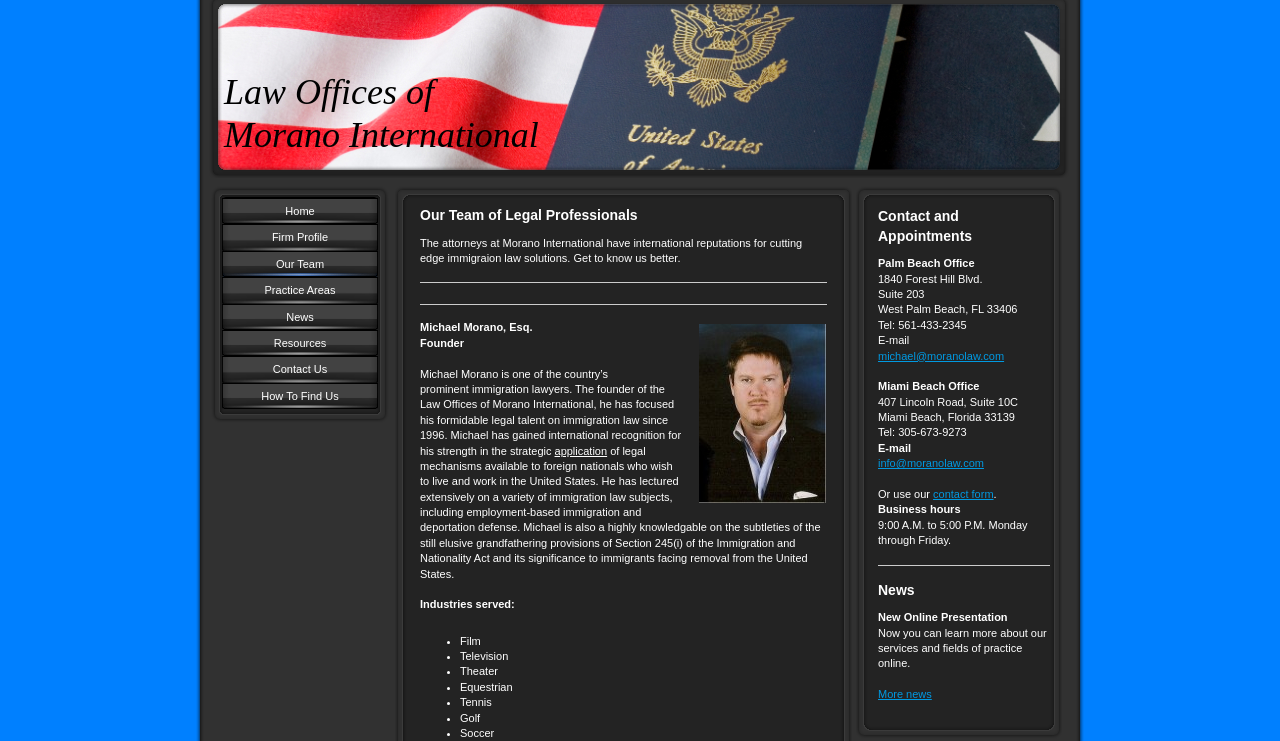Locate the bounding box coordinates of the clickable area to execute the instruction: "Contact the Palm Beach Office". Provide the coordinates as four float numbers between 0 and 1, represented as [left, top, right, bottom].

[0.686, 0.347, 0.761, 0.363]